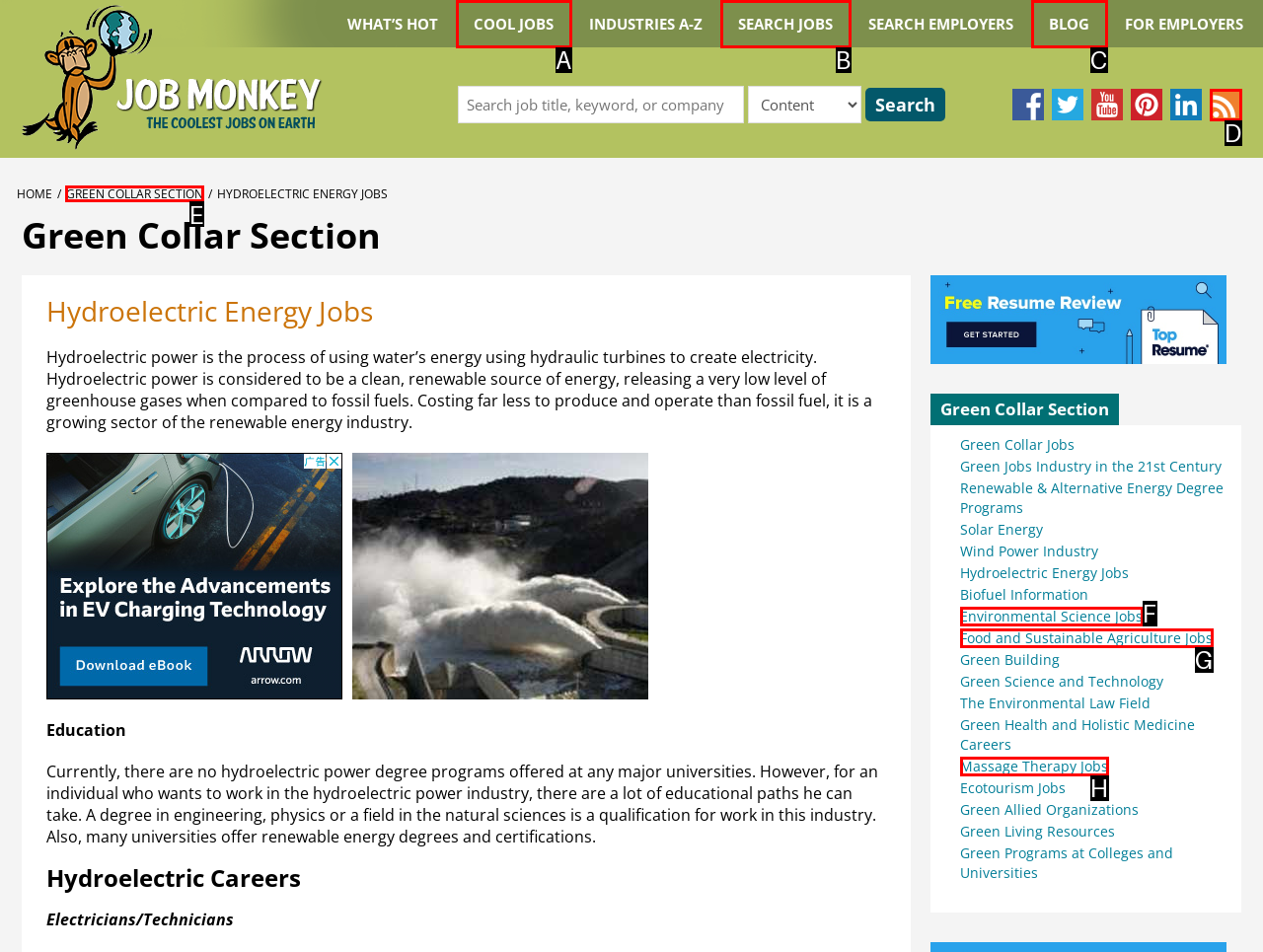What is the letter of the UI element you should click to Go to the Green Collar Section? Provide the letter directly.

E